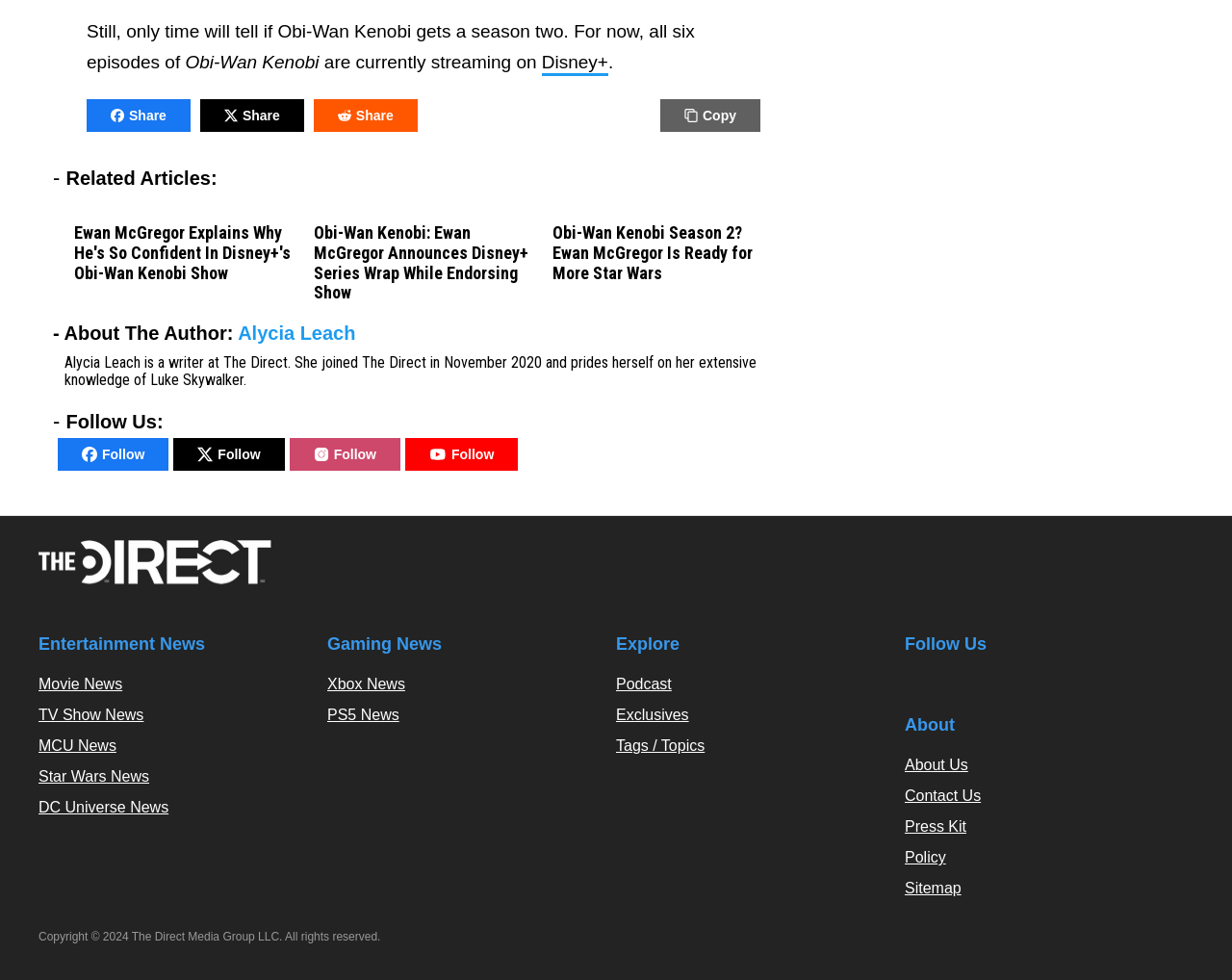Please identify the bounding box coordinates of the area I need to click to accomplish the following instruction: "Explore Star Wars News".

[0.031, 0.784, 0.121, 0.801]